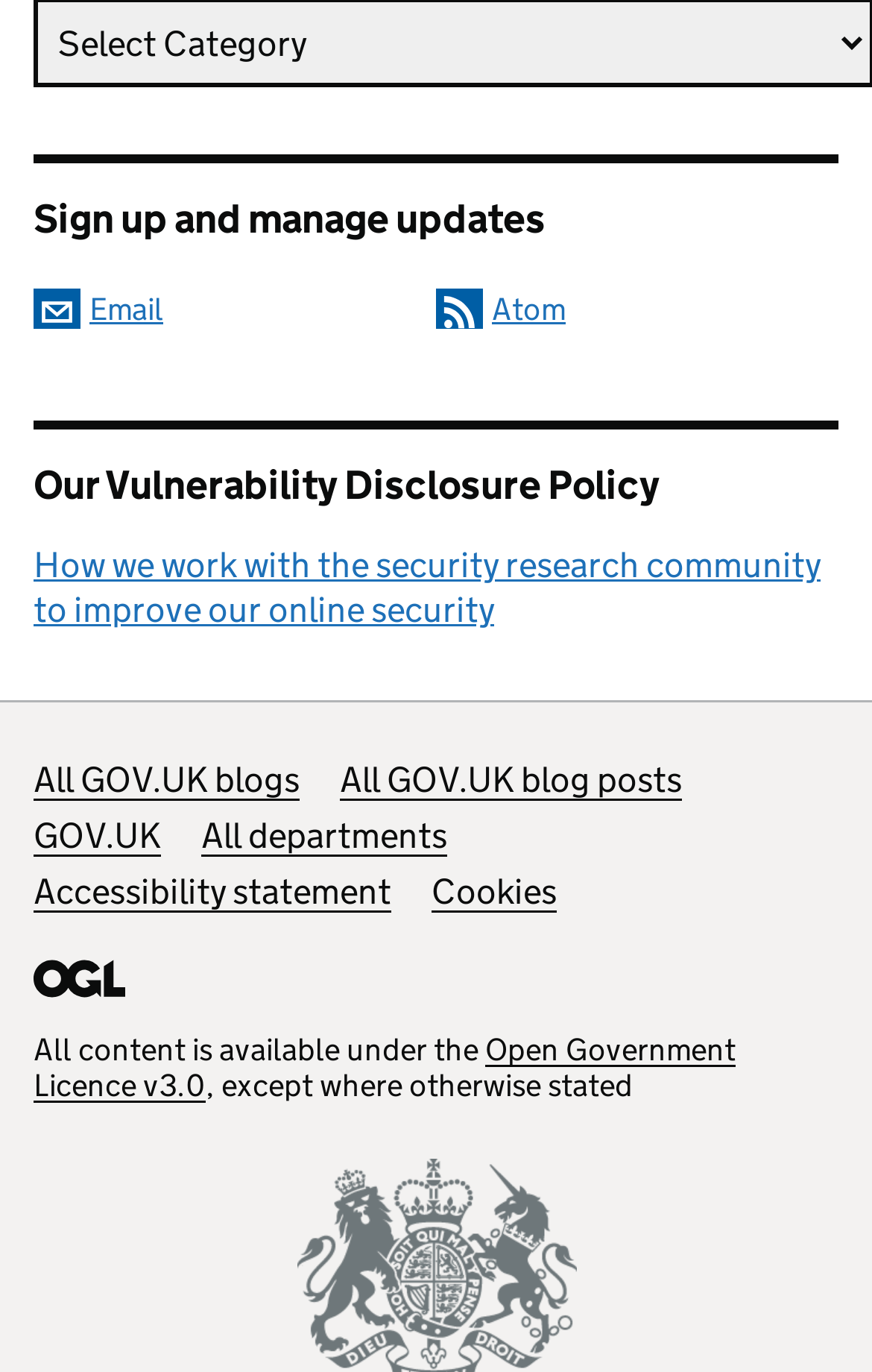Respond with a single word or phrase:
What is the name of the website?

GOV.UK